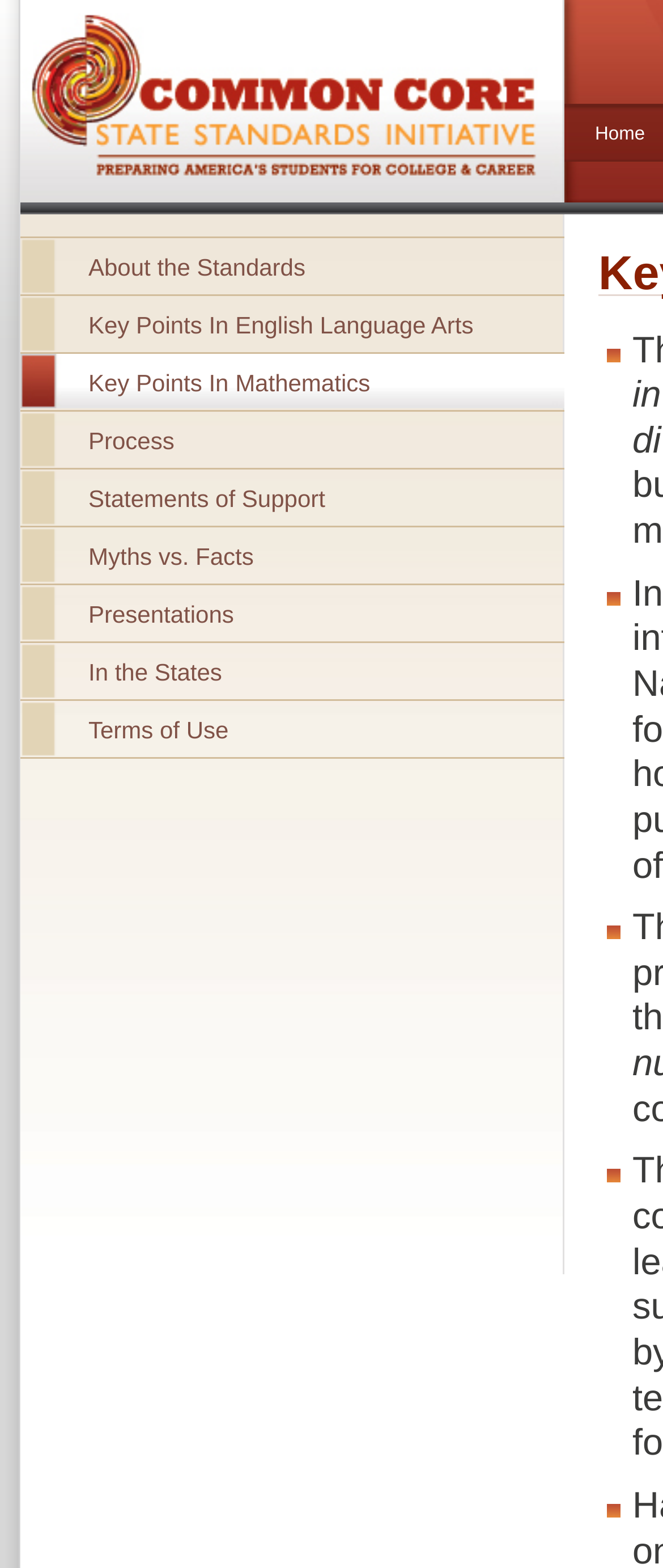Generate the main heading text from the webpage.

Key Points In Mathematics